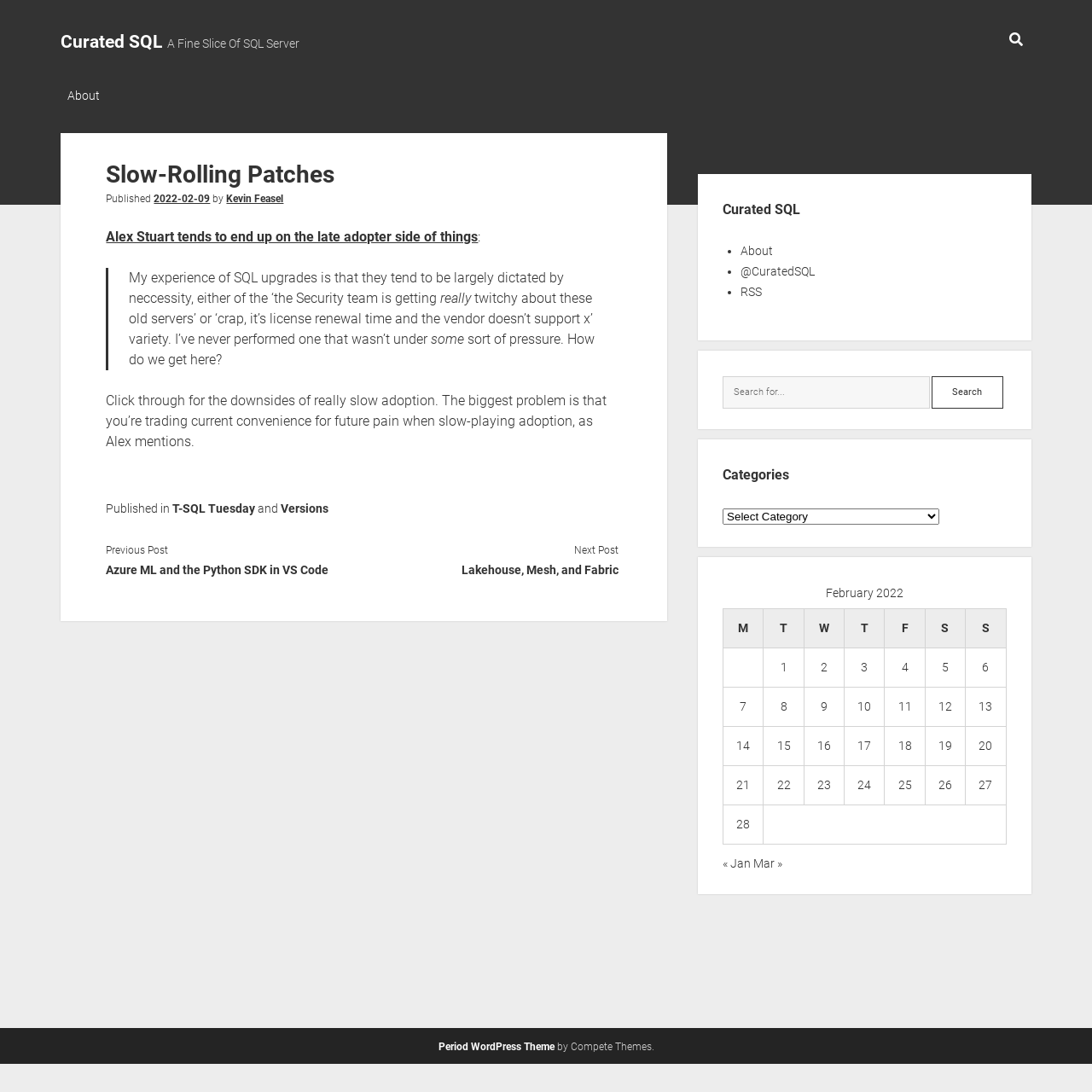Provide a short answer using a single word or phrase for the following question: 
How many categories are listed on the webpage?

1